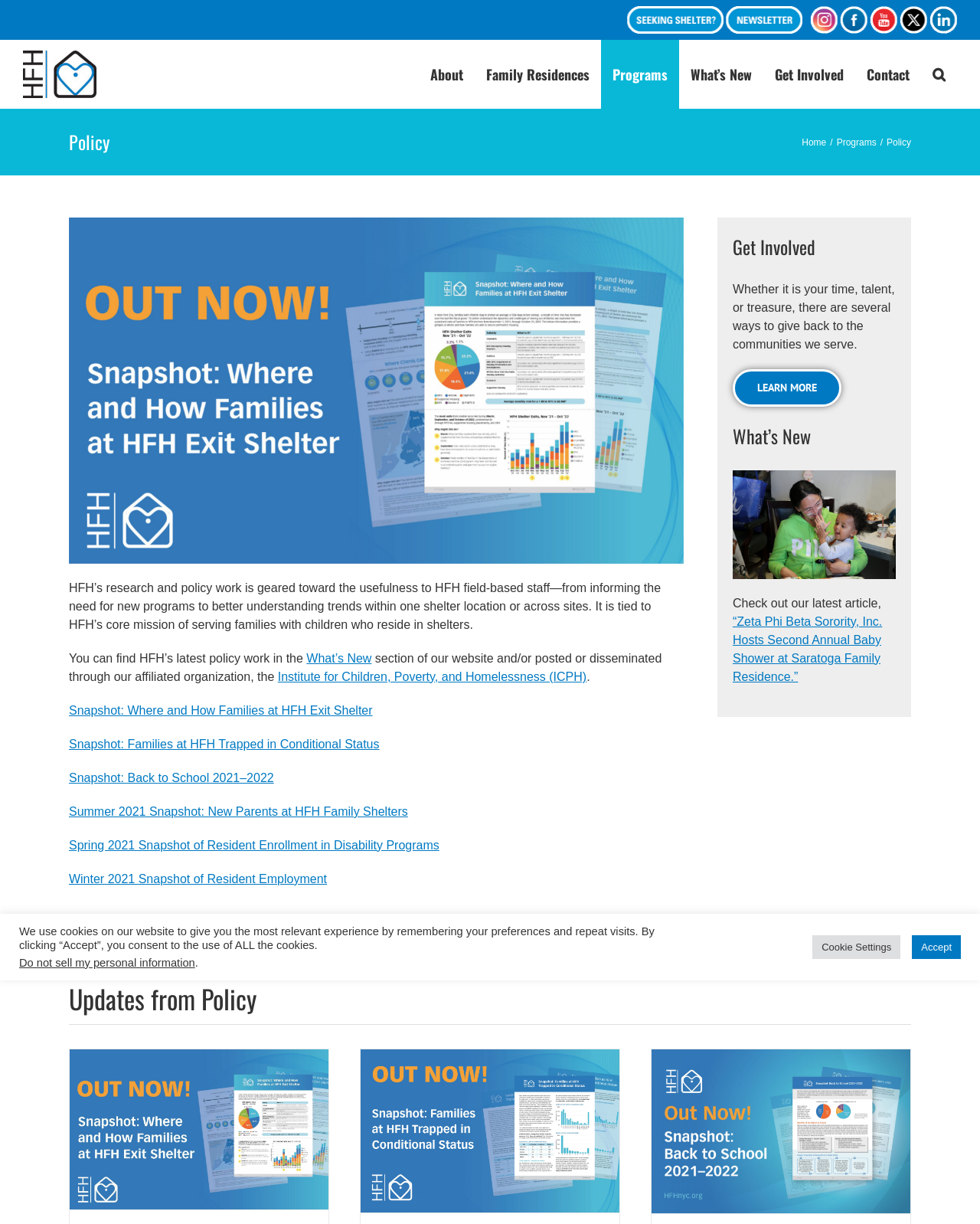Utilize the information from the image to answer the question in detail:
What is the purpose of HFH's research and policy work?

The purpose of HFH's research and policy work is to inform field-based staff, which is stated in the static text 'HFH’s research and policy work is geared toward the usefulness to HFH field-based staff—from informing the need for new programs to better understanding trends within one shelter location or across sites.'